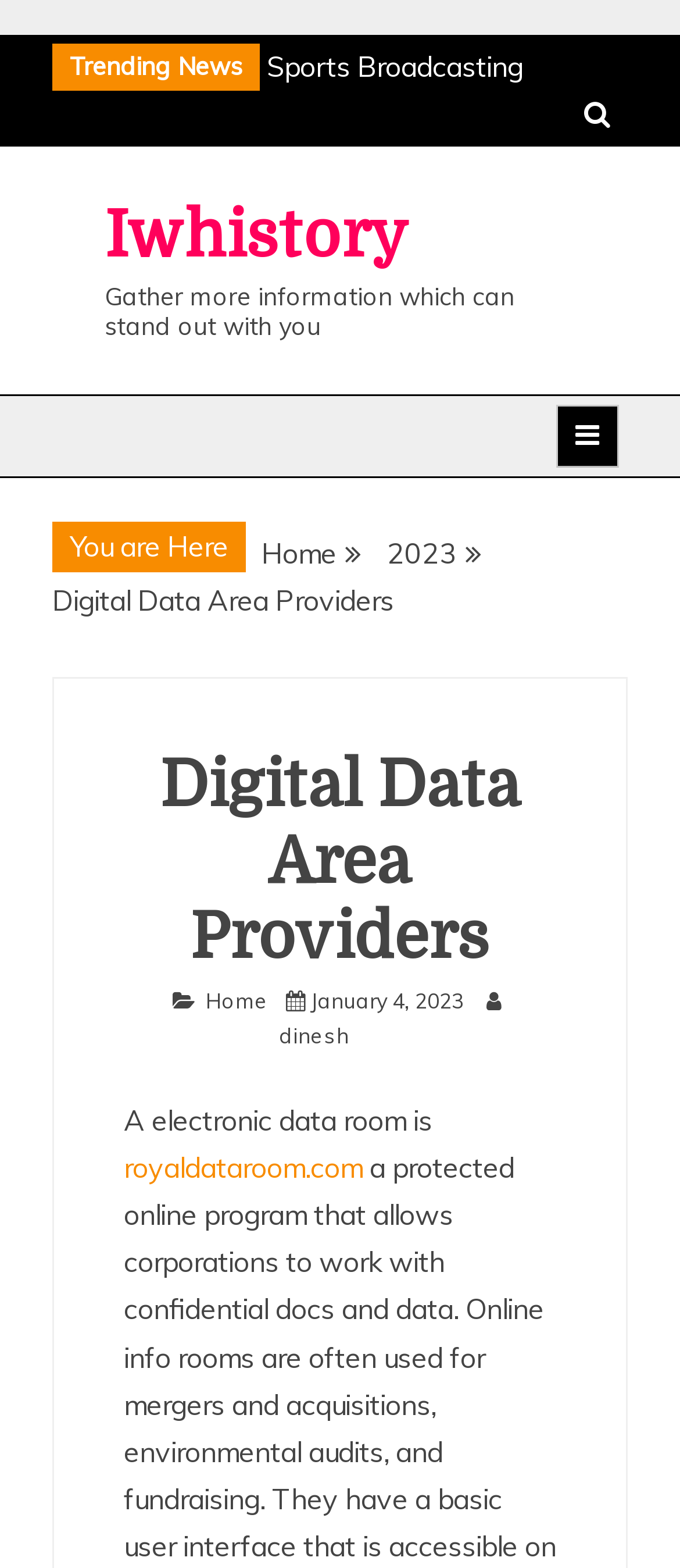Bounding box coordinates are specified in the format (top-left x, top-left y, bottom-right x, bottom-right y). All values are floating point numbers bounded between 0 and 1. Please provide the bounding box coordinate of the region this sentence describes: January 4, 2023January 6, 2023

[0.456, 0.63, 0.682, 0.646]